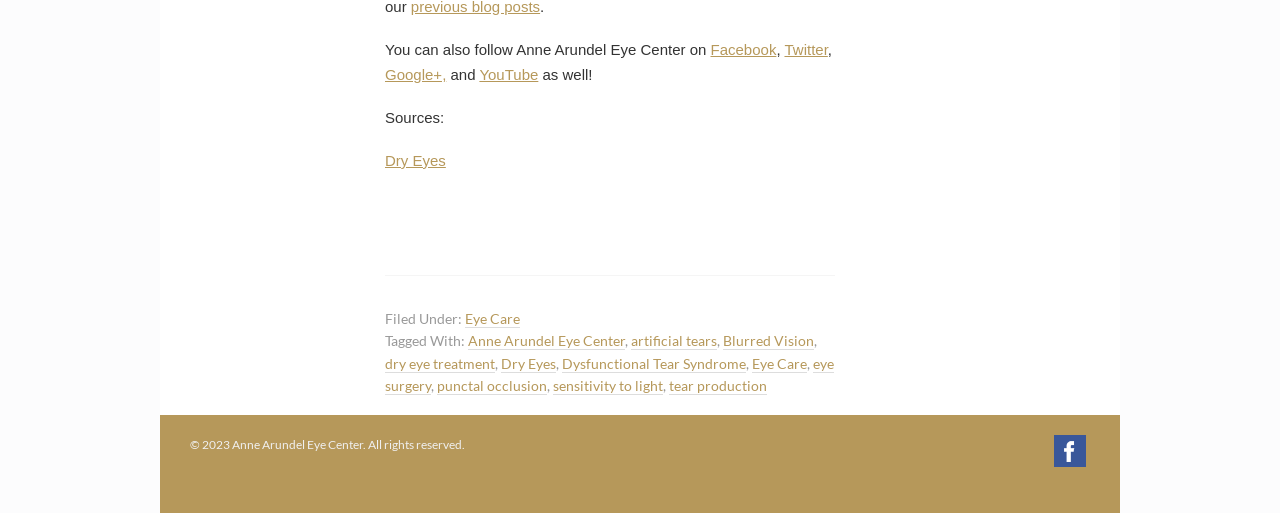Calculate the bounding box coordinates for the UI element based on the following description: "eye surgery". Ensure the coordinates are four float numbers between 0 and 1, i.e., [left, top, right, bottom].

[0.301, 0.691, 0.652, 0.77]